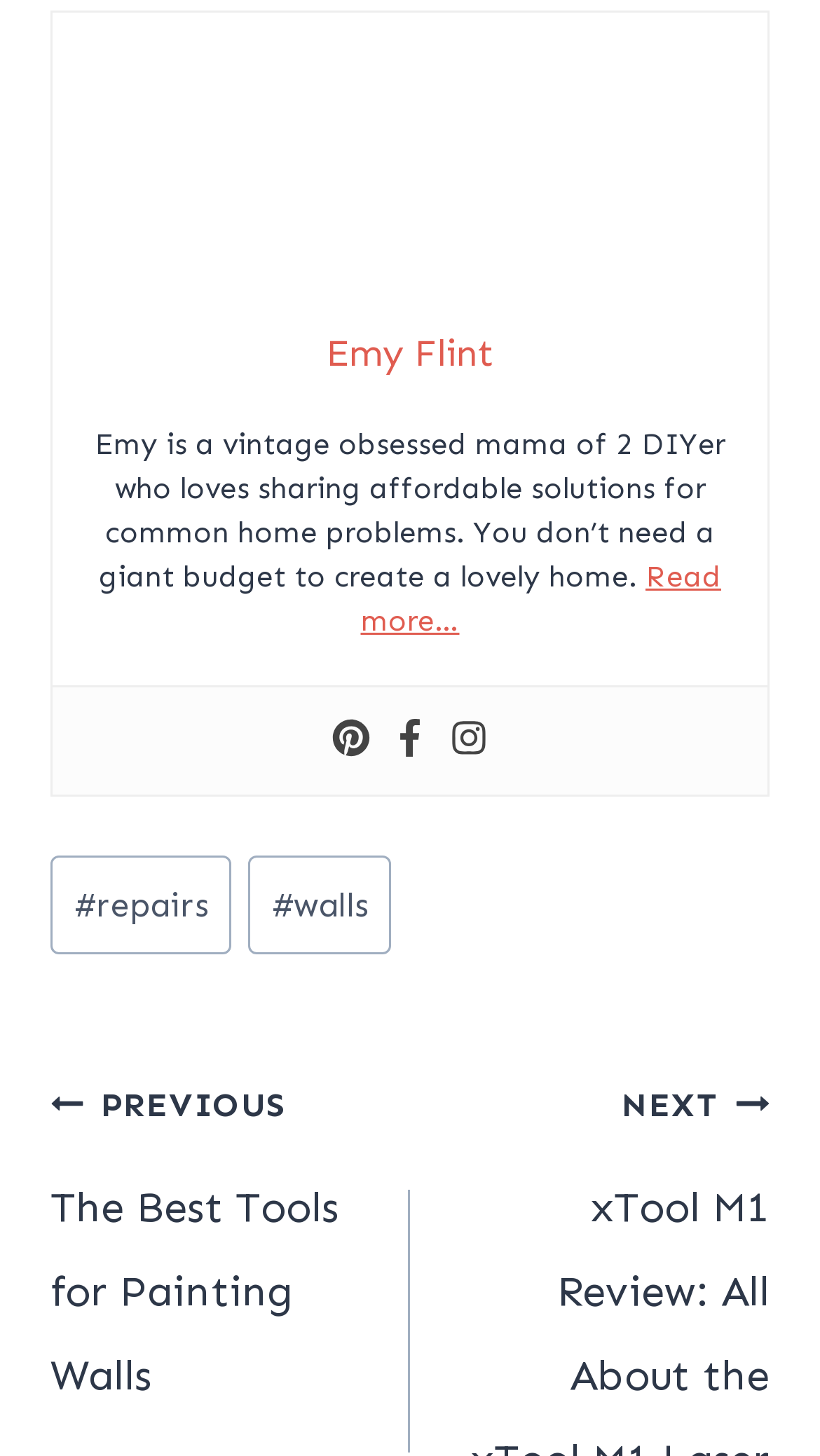What is the author's interest?
Refer to the image and provide a one-word or short phrase answer.

DIY, affordable solutions